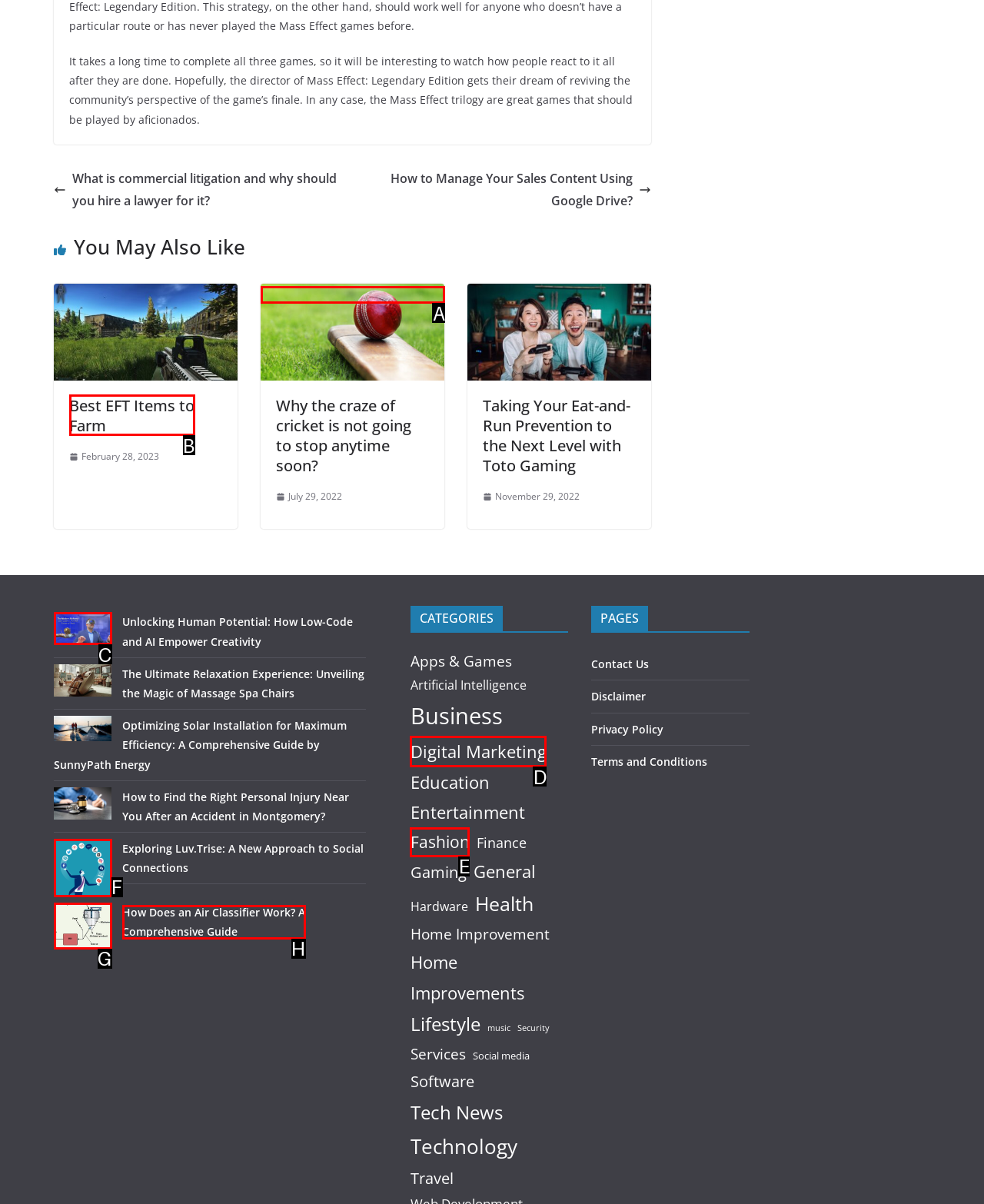Please indicate which HTML element to click in order to fulfill the following task: Send your info to Jamesr2117@aol.com Respond with the letter of the chosen option.

None